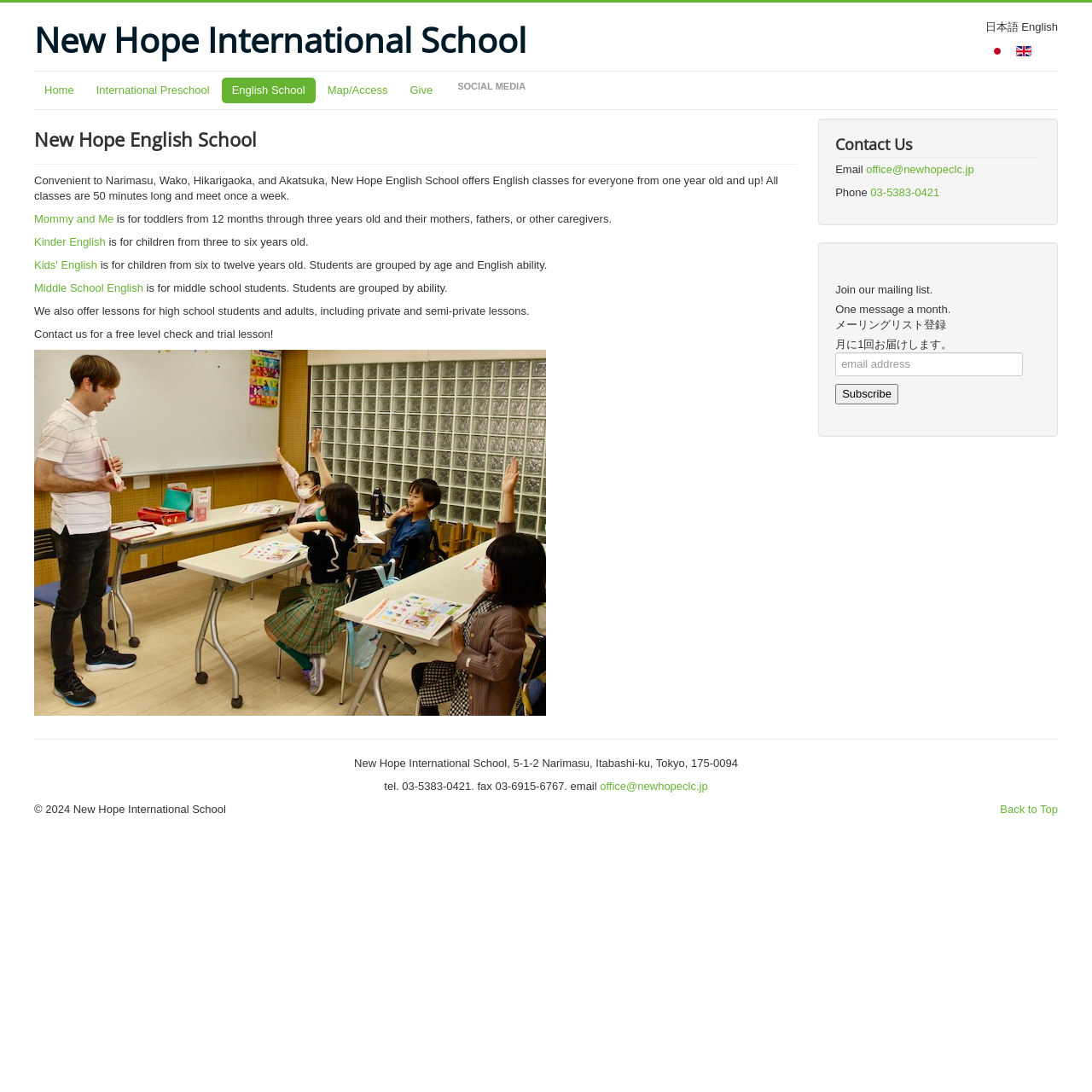Respond to the question below with a single word or phrase:
What is the age range for the 'Kinder English' class?

Three to six years old